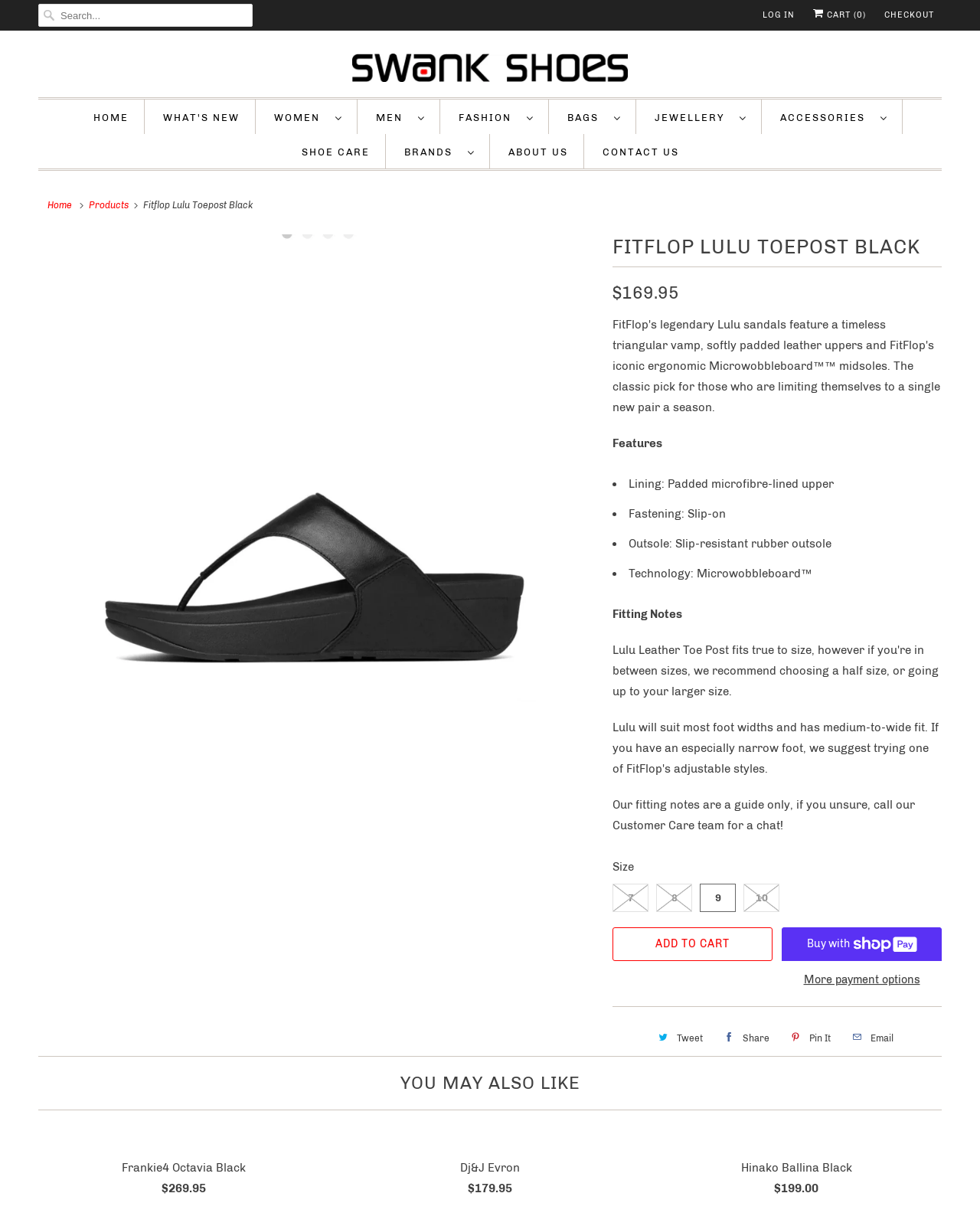Locate the bounding box coordinates of the item that should be clicked to fulfill the instruction: "Check out similar products".

[0.039, 0.926, 0.336, 0.991]